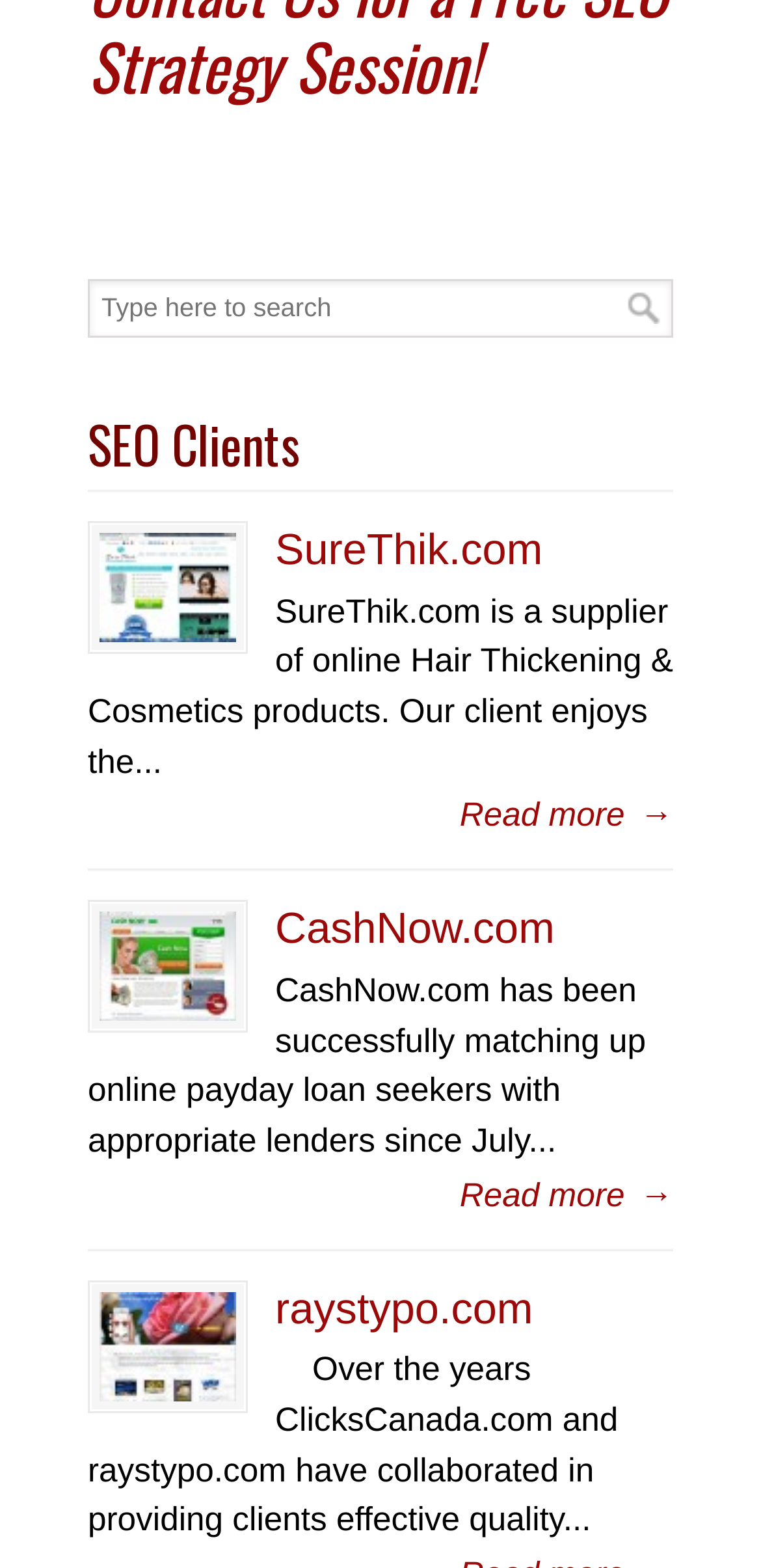Use one word or a short phrase to answer the question provided: 
What is the purpose of the 'Read more →' links?

To read more about the clients